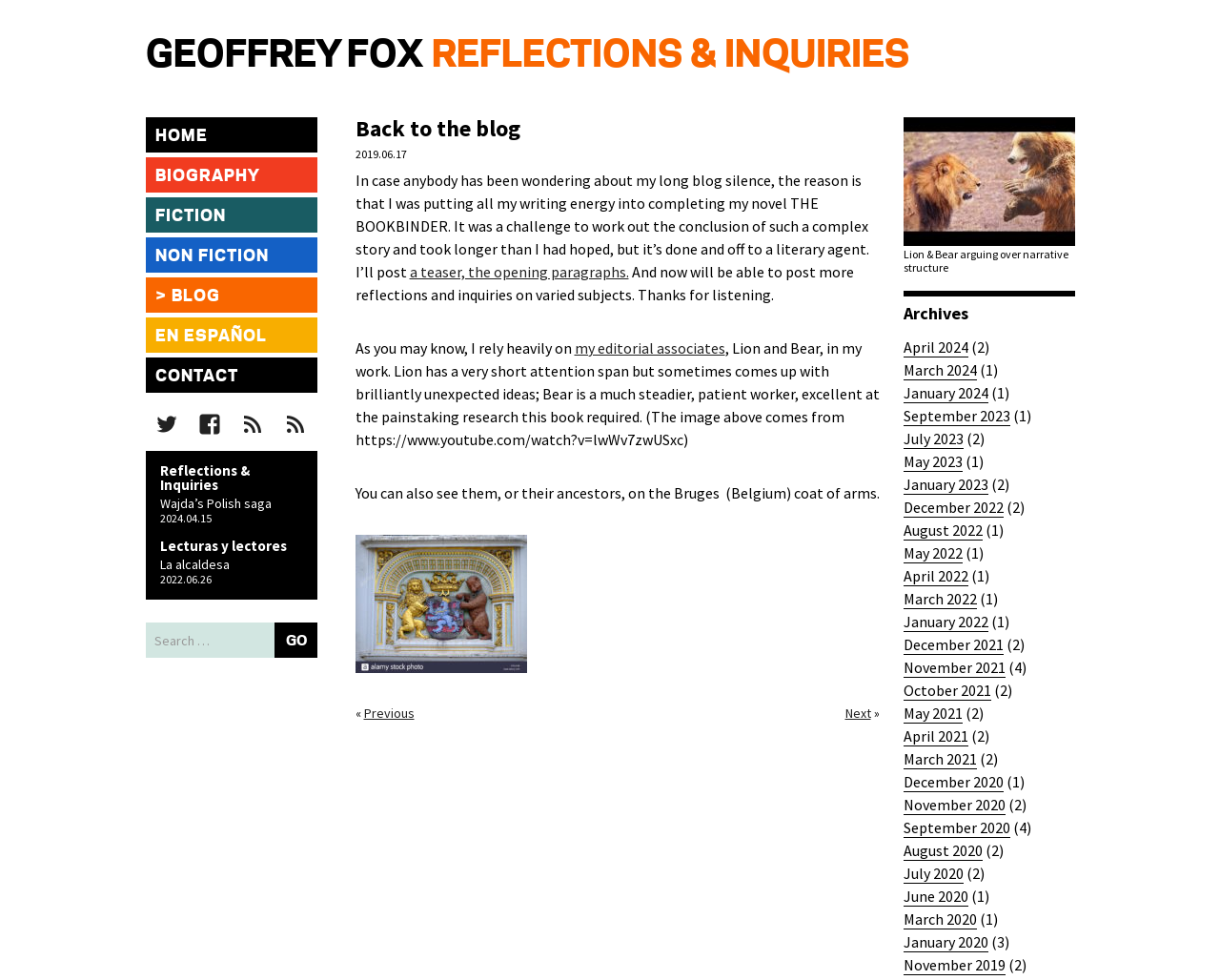Please provide a short answer using a single word or phrase for the question:
What is the title of the latest article?

Back to the blog